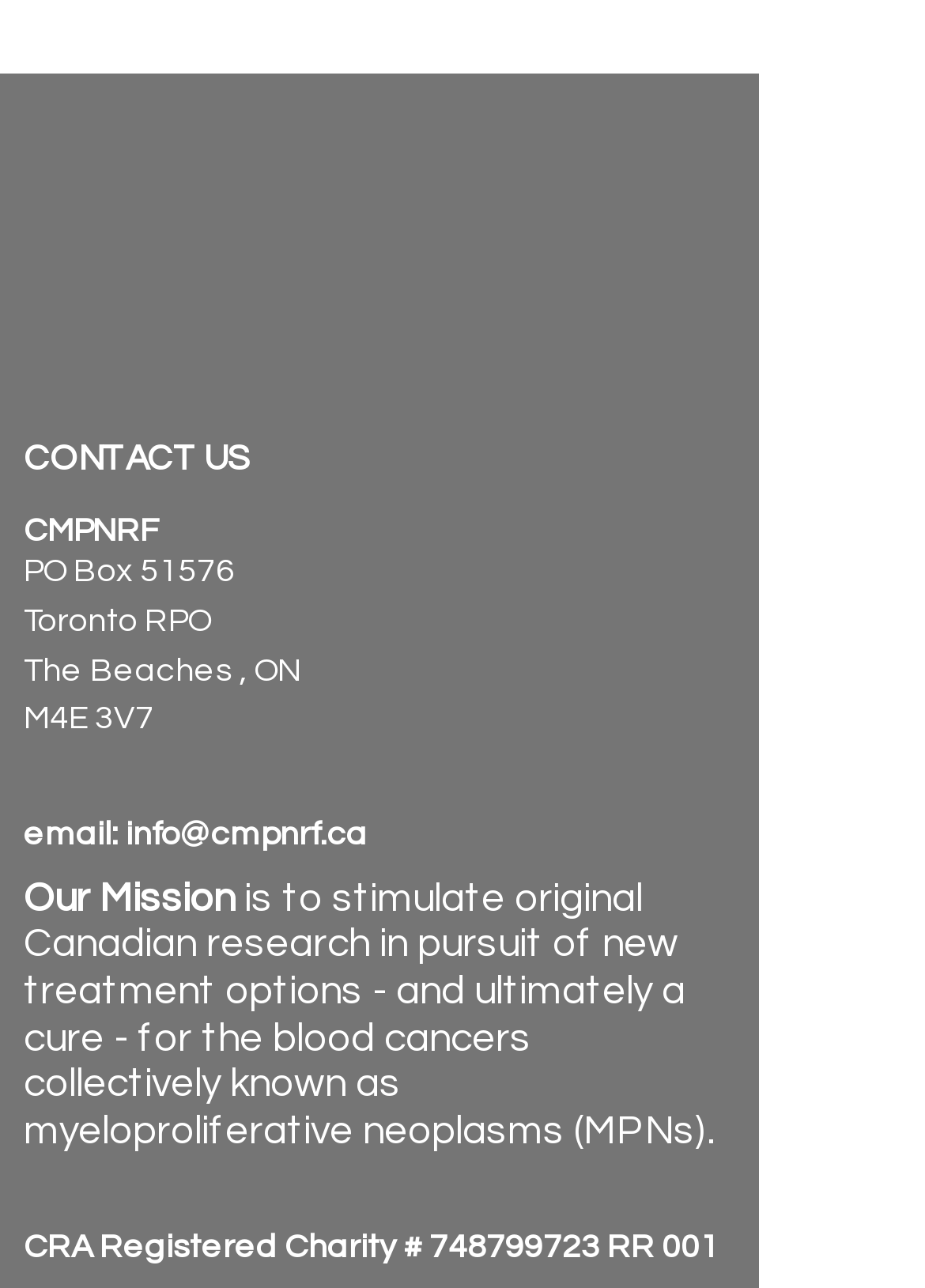What is the postal code of the organization's address?
Observe the image and answer the question with a one-word or short phrase response.

M4E 3V7